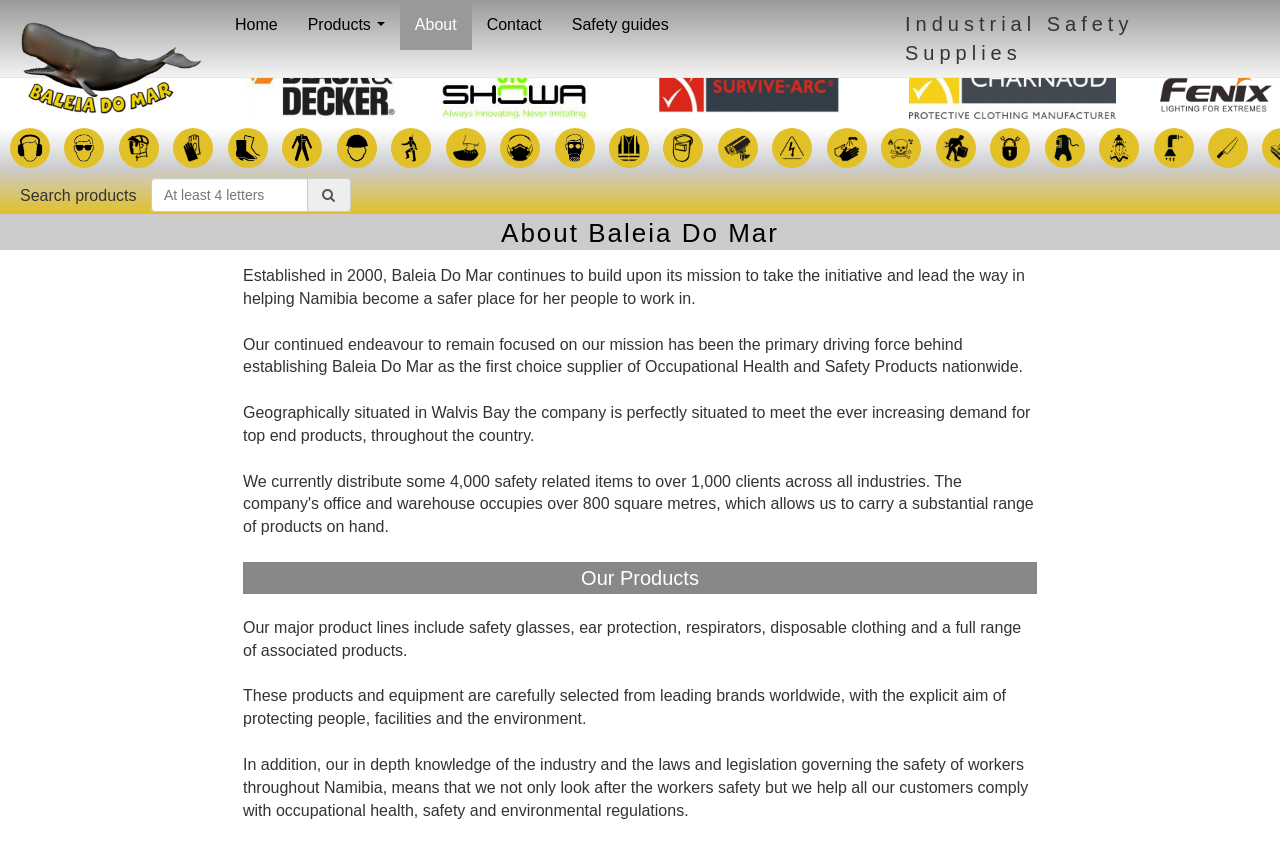What is the company's mission?
Based on the image, please offer an in-depth response to the question.

The company's mission is mentioned in the text 'Established in 2000, Baleia Do Mar continues to build upon its mission to take the initiative and lead the way in helping Namibia become a safer place for her people to work in.'